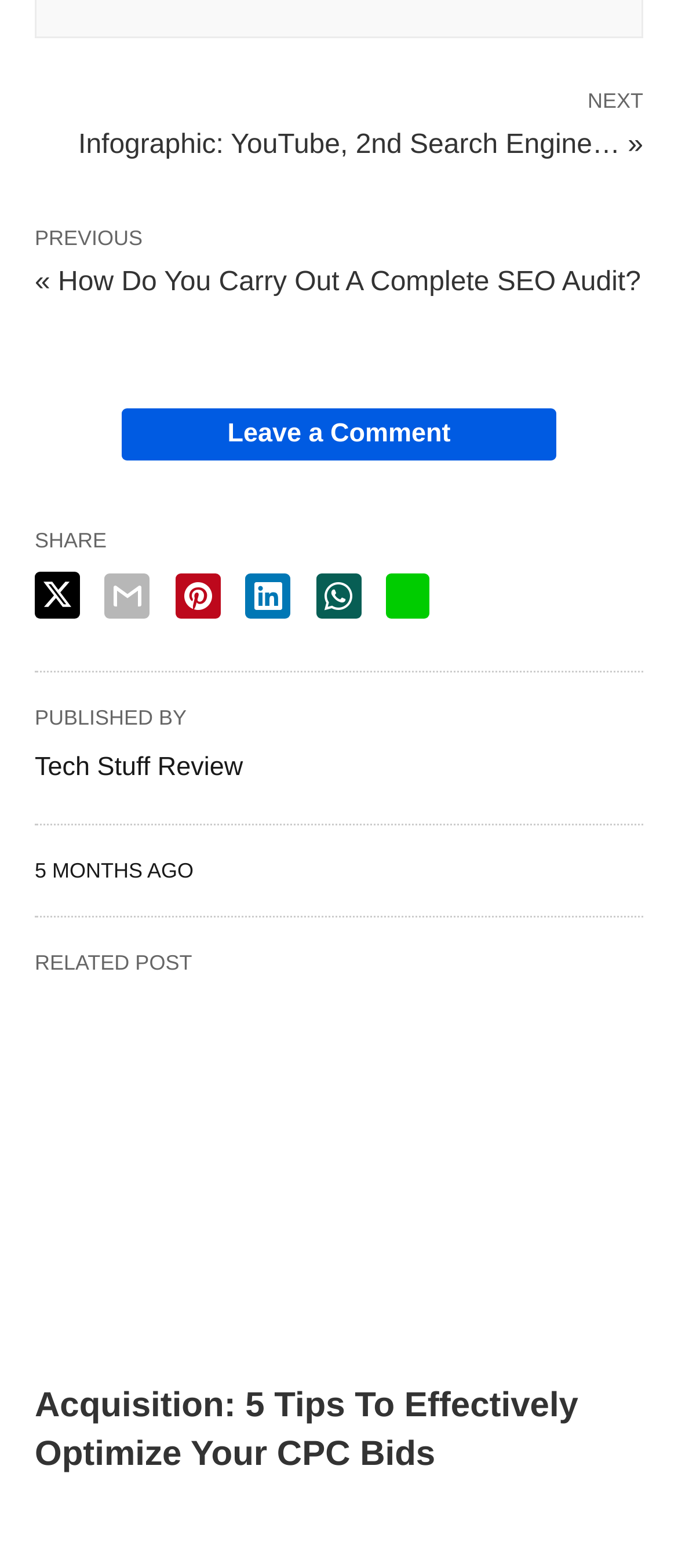Specify the bounding box coordinates for the region that must be clicked to perform the given instruction: "View RELATED POST".

[0.051, 0.607, 0.949, 0.62]